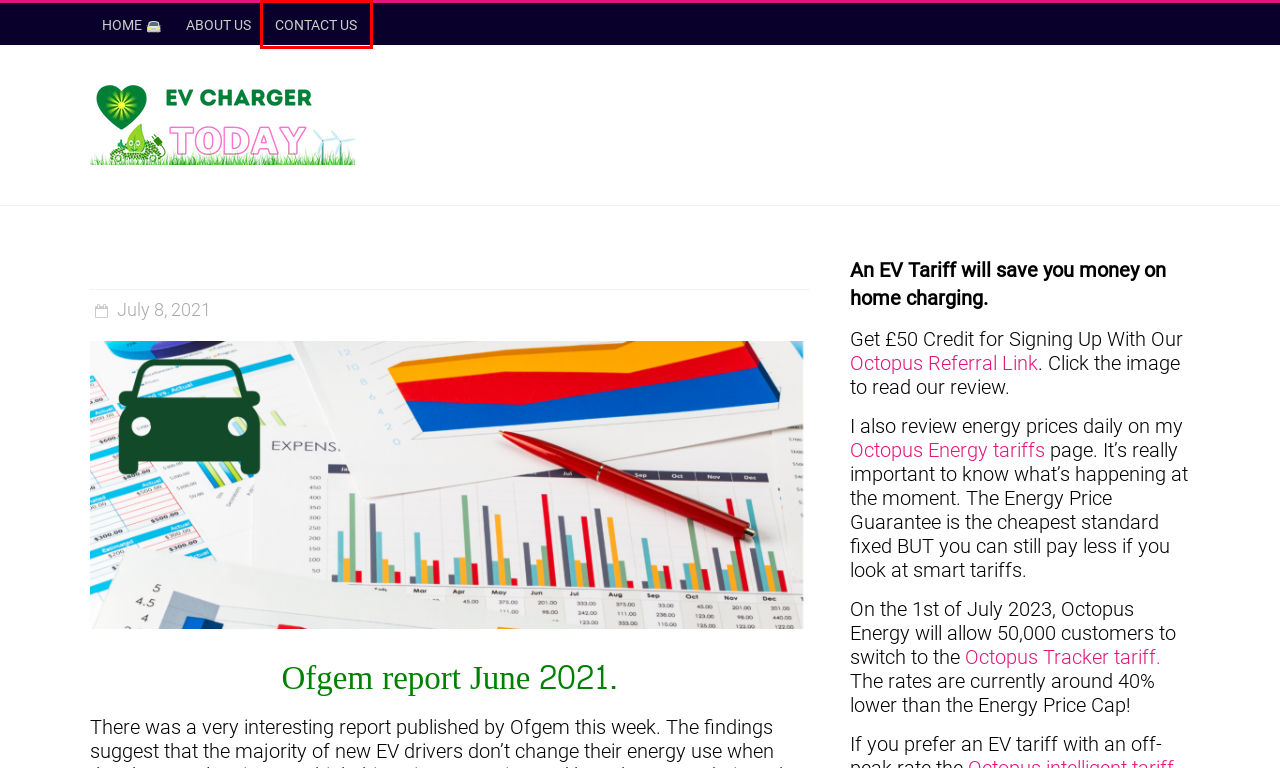A screenshot of a webpage is given, marked with a red bounding box around a UI element. Please select the most appropriate webpage description that fits the new page after clicking the highlighted element. Here are the candidates:
A. Uncategorized Archives -
B. CONTACT US -
C. Octopus Energy Tariffs 2024⚡️ Working from home? Time to save.
D. ABOUT US -
E. Myenergi EV Chargers skip global chip shortage with redesign.
F. EV Home charging. Reviews / Green tariffs / Blogs.
G. EVCHARGER87, Author at
H. Octopus Tracker tariff v Energy Price Cap 2024.

B